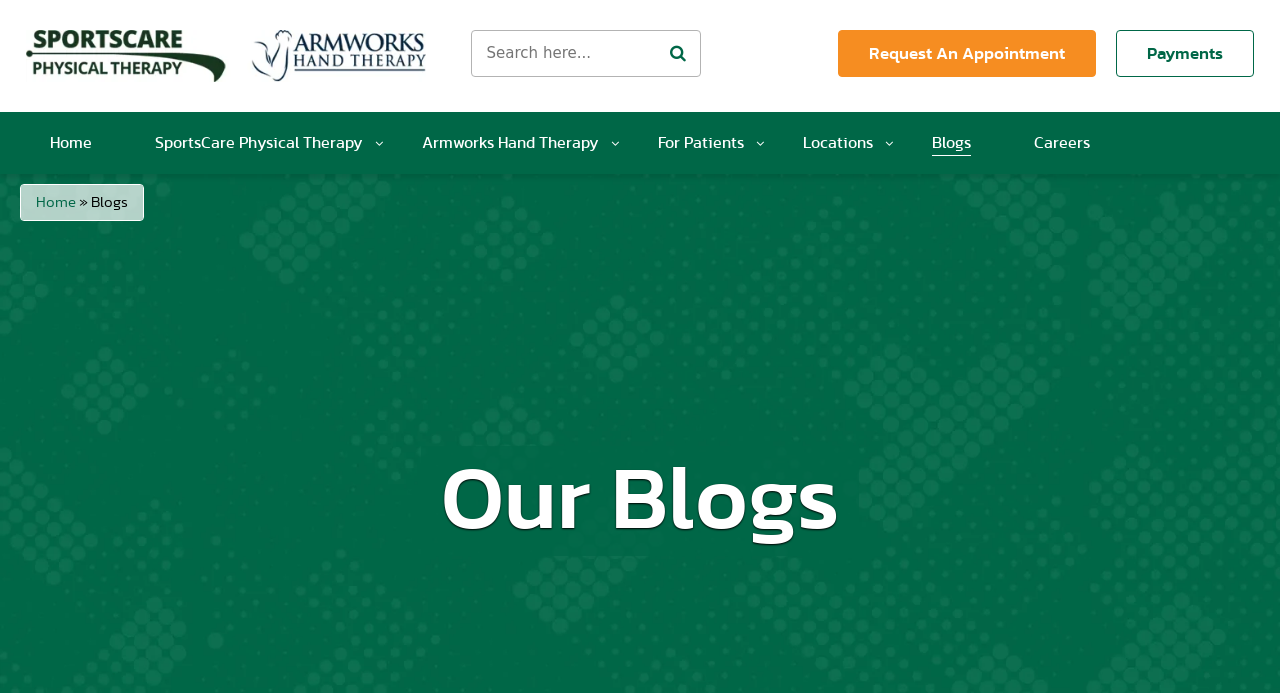What is the title of the main section of the webpage?
Based on the image, answer the question with a single word or brief phrase.

Our Blogs